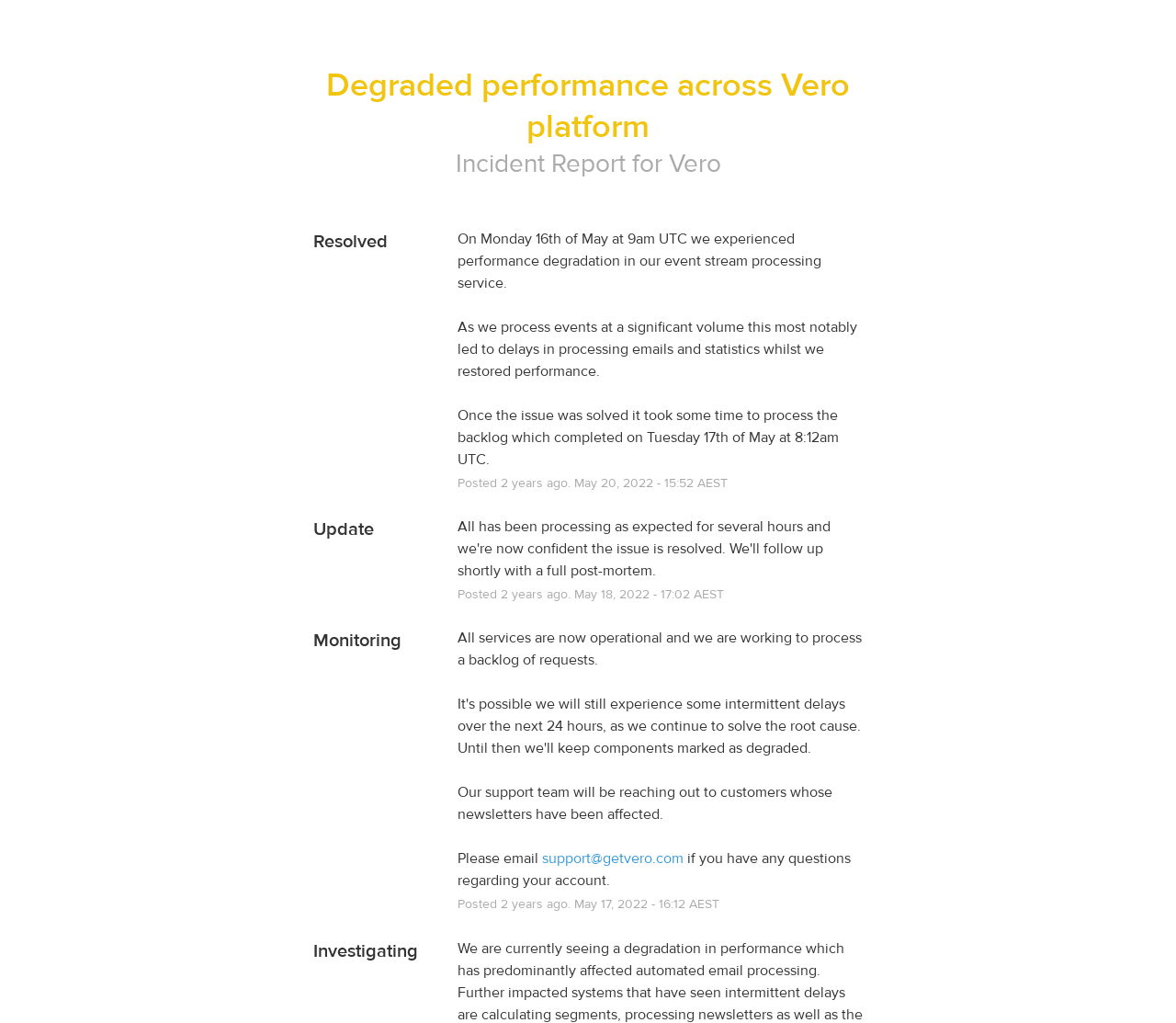Offer a meticulous description of the webpage's structure and content.

The webpage is Vero's Status Page, which reports on the degraded performance across the Vero platform. At the top, there is a title "Incident Report for" followed by a link to "Vero". Below this, there is a status indicator showing "Resolved". 

To the right of the status indicator, there is a detailed description of the incident, which occurred on Monday, 16th of May at 9 am UTC. The description explains that the performance degradation led to delays in processing emails and statistics, and that it took some time to process the backlog after the issue was resolved. 

Below the description, there are three updates, each with a timestamp and a brief message. The first update is about the completion of processing the backlog, the second update is about the monitoring of services, and the third update is about the support team reaching out to affected customers. 

Each update has a "Posted" label followed by the timestamp, which includes the date, time, and timezone (AEST). There are also links to "Vero" and an email address "support@getvero.com" for customers to reach out with questions.